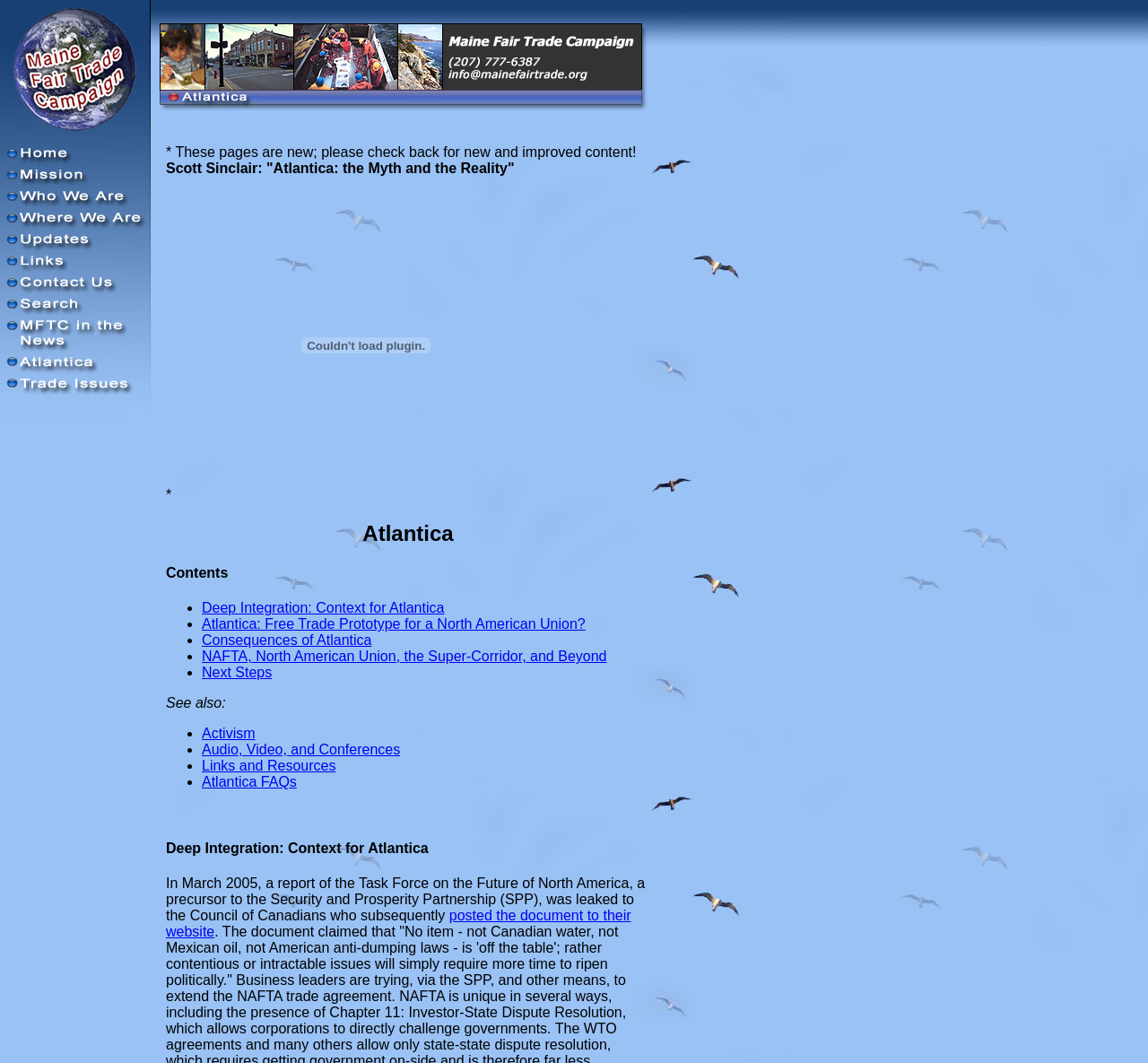Determine the bounding box coordinates of the clickable region to execute the instruction: "Click the Search link". The coordinates should be four float numbers between 0 and 1, denoted as [left, top, right, bottom].

[0.0, 0.284, 0.145, 0.299]